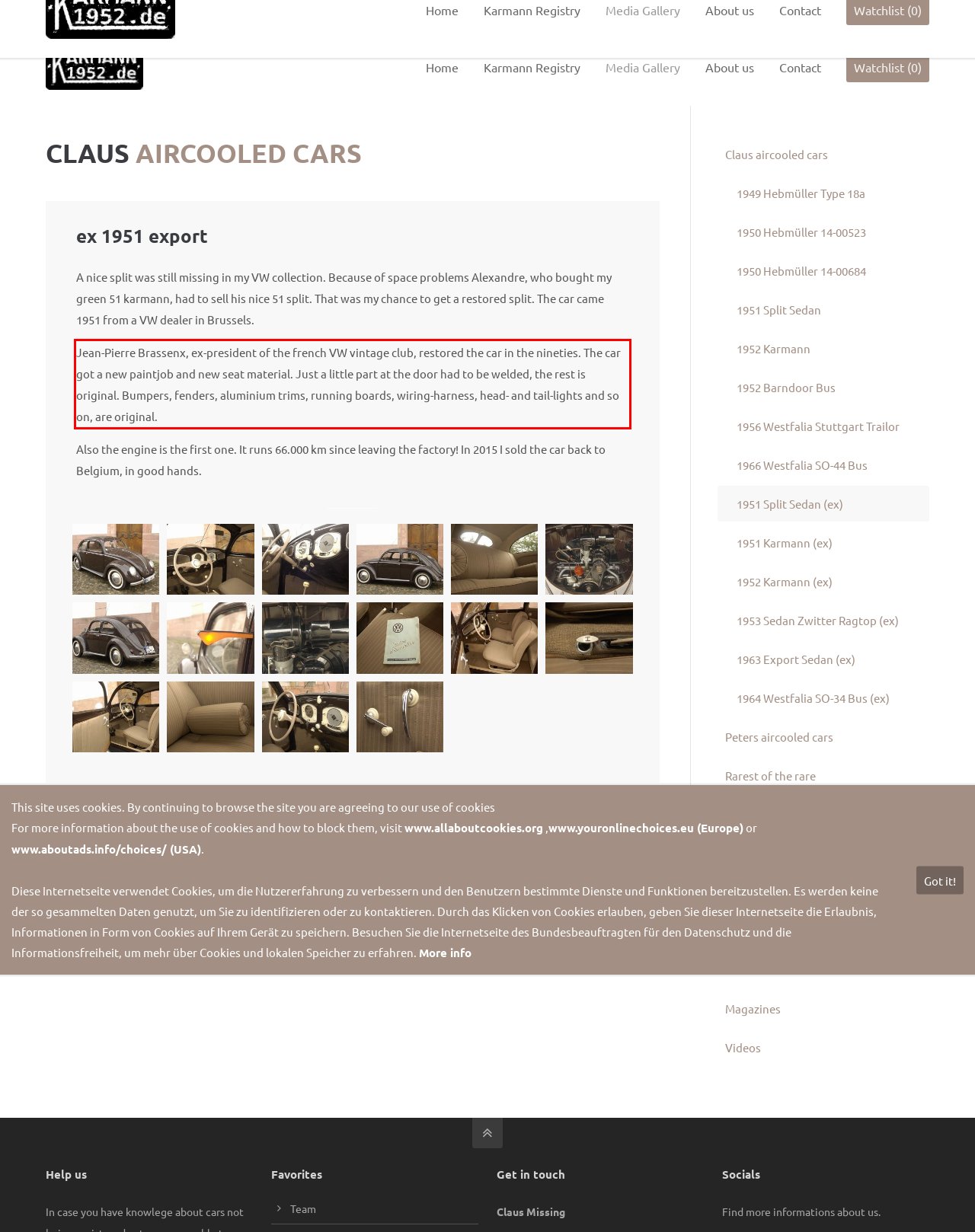Given a screenshot of a webpage, identify the red bounding box and perform OCR to recognize the text within that box.

Jean-Pierre Brassenx, ex-president of the french VW vintage club, restored the car in the nineties. The car got a new paintjob and new seat material. Just a little part at the door had to be welded, the rest is original. Bumpers, fenders, aluminium trims, running boards, wiring-harness, head- and tail-lights and so on, are original.